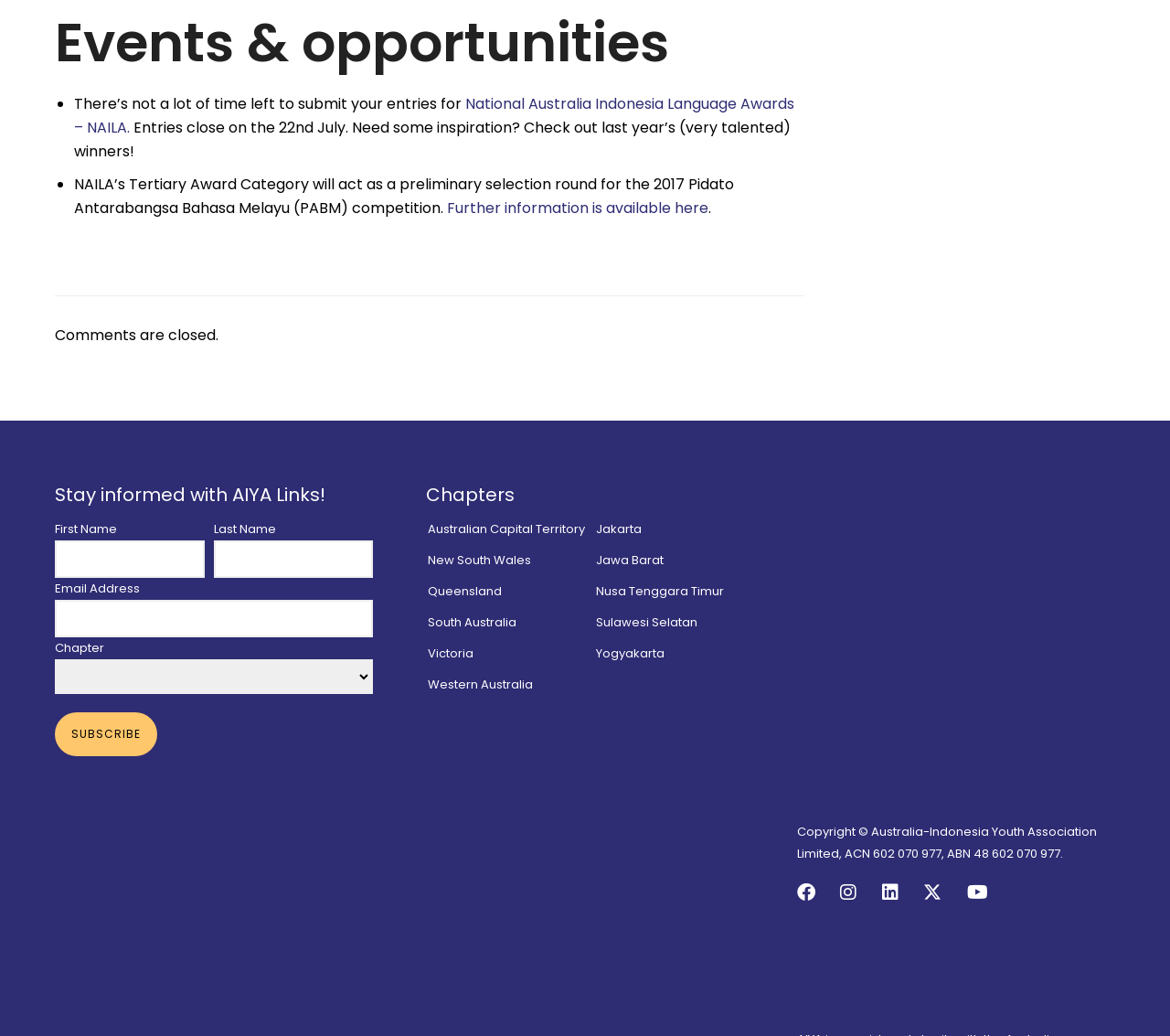Determine the bounding box coordinates of the clickable element to achieve the following action: 'Click the 'NAILA' link'. Provide the coordinates as four float values between 0 and 1, formatted as [left, top, right, bottom].

[0.063, 0.09, 0.679, 0.133]